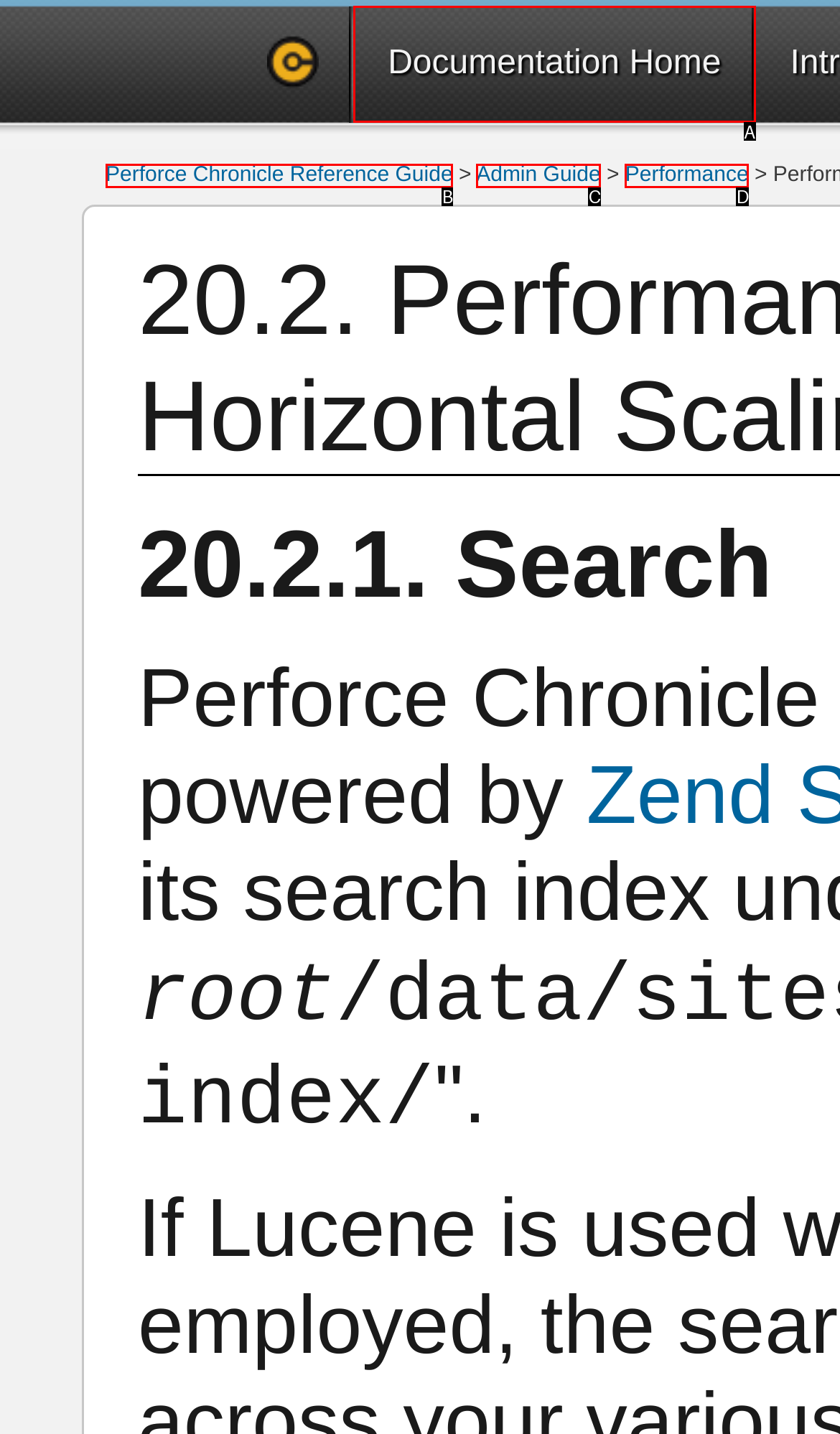Identify the HTML element that corresponds to the following description: Performance. Provide the letter of the correct option from the presented choices.

D